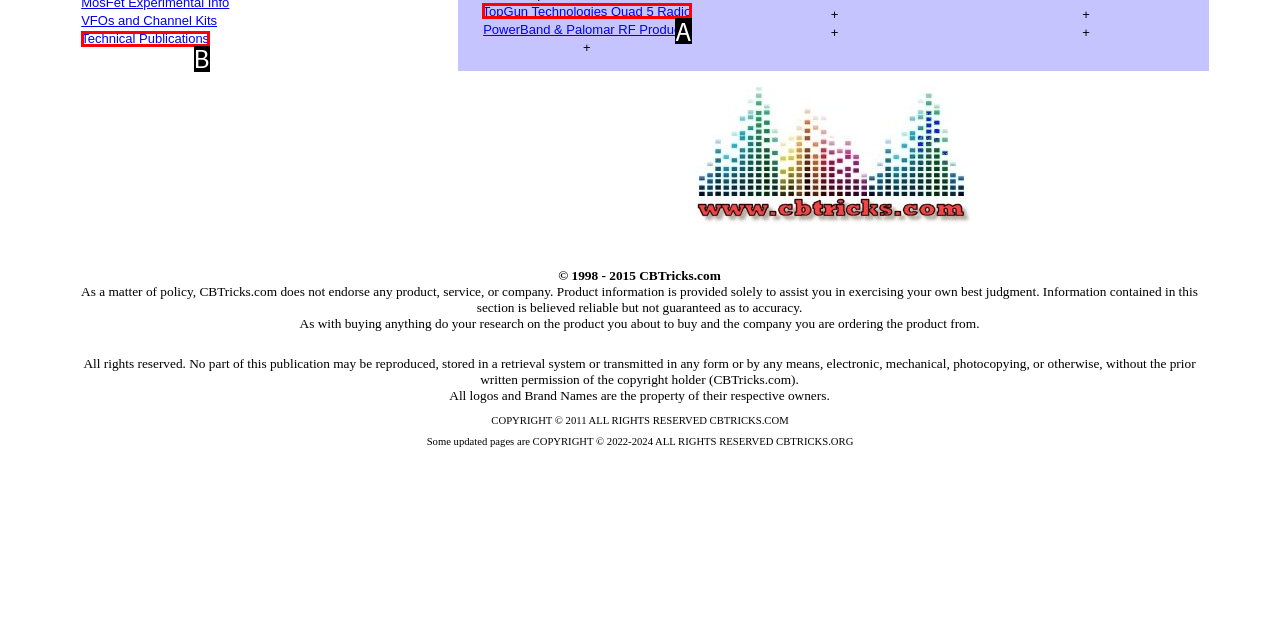Choose the option that aligns with the description: Technical Publications
Respond with the letter of the chosen option directly.

B